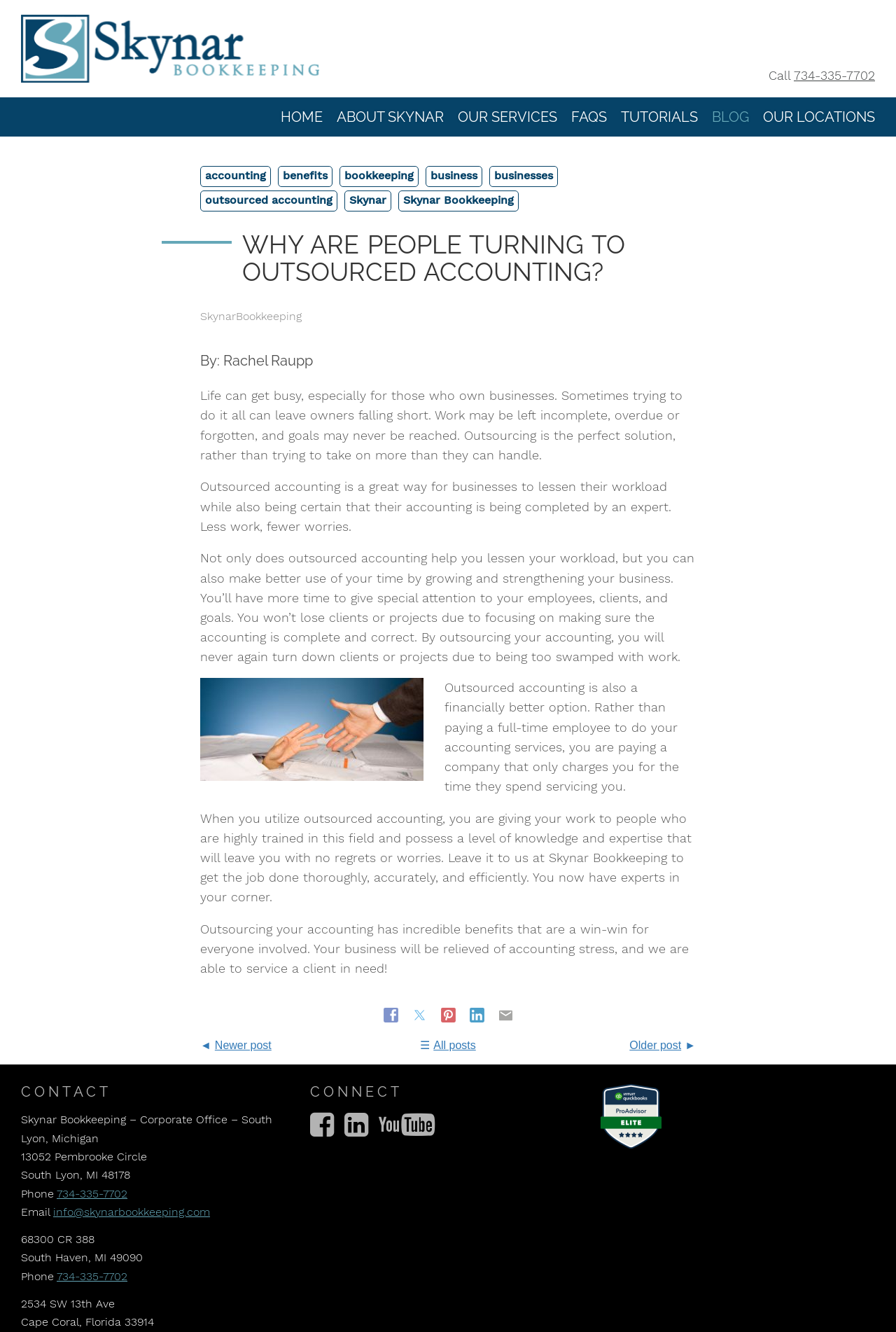Detail the various sections and features of the webpage.

The webpage is about Skynar Bookkeeping, a company that provides outsourced accounting services. At the top of the page, there is a logo and a navigation menu with seven items: HOME, ABOUT SKYNAR, OUR SERVICES, FAQS, TUTORIALS, BLOG, and OUR LOCATIONS. Below the menu, there is a section with five links: accounting, benefits, bookkeeping, business, and businesses.

The main content of the page is an article titled "WHY ARE PEOPLE TURNING TO OUTSOURCED ACCOUNTING?" written by Rachel Raupp. The article discusses the benefits of outsourcing accounting services, including reducing workload, saving time, and gaining expertise. There are four paragraphs of text, with an image in between the second and third paragraphs.

At the bottom of the page, there are social media sharing links, including Facebook, Twitter, Pinterest, LinkedIn, and email. Below these links, there are three navigation links: ◄Newer post, ☰All posts, and Older post►.

On the left side of the page, there is a contact section with the company's address, phone number, and email. There are also two other locations listed, one in South Haven, Michigan, and another in Cape Coral, Florida. Below the contact information, there is a section titled "CONNECT" with social media links, including Facebook, Twitter, and Instagram.

Overall, the webpage is well-organized and easy to navigate, with a clear focus on promoting Skynar Bookkeeping's outsourced accounting services.